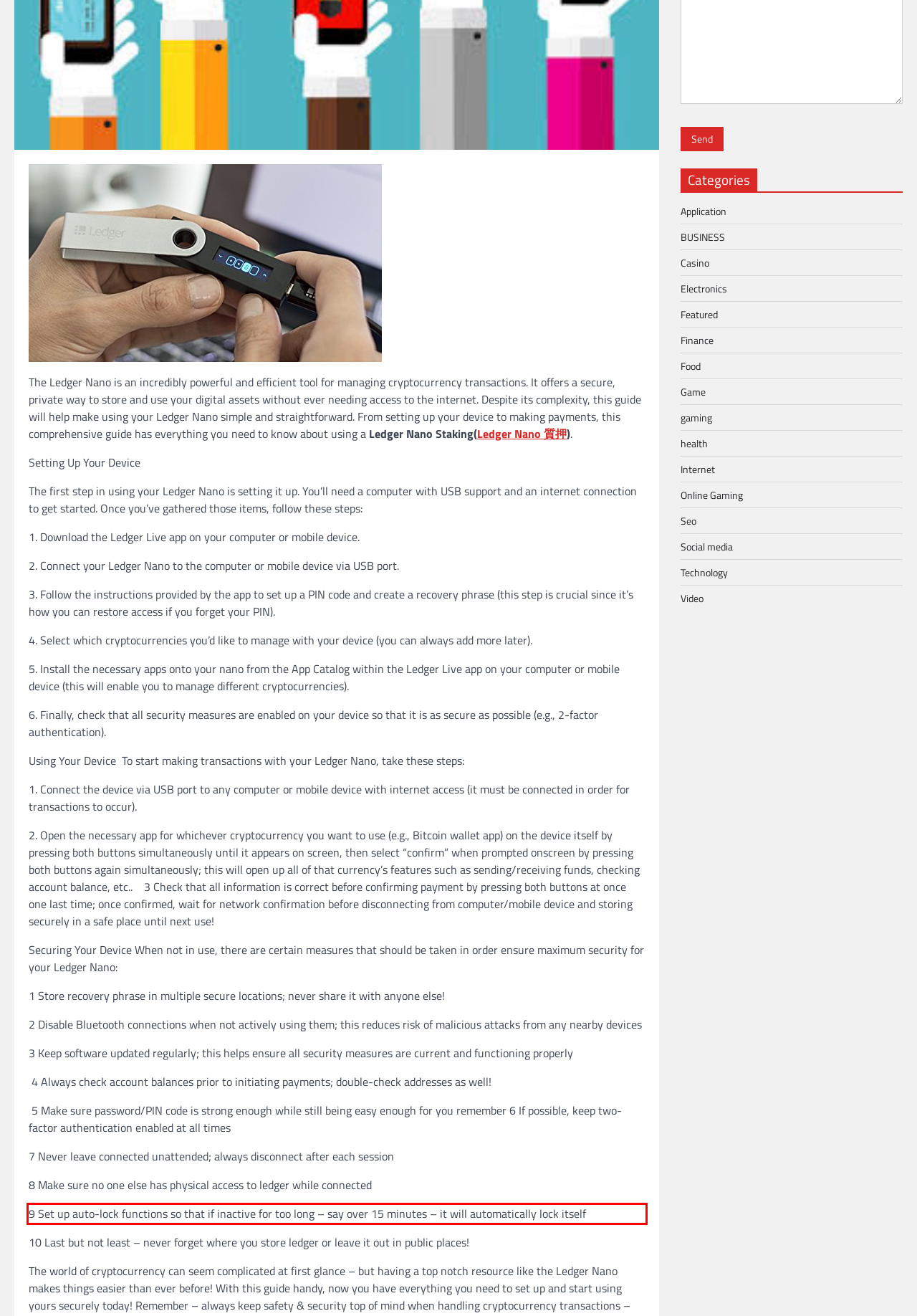You are presented with a webpage screenshot featuring a red bounding box. Perform OCR on the text inside the red bounding box and extract the content.

9 Set up auto-lock functions so that if inactive for too long – say over 15 minutes – it will automatically lock itself